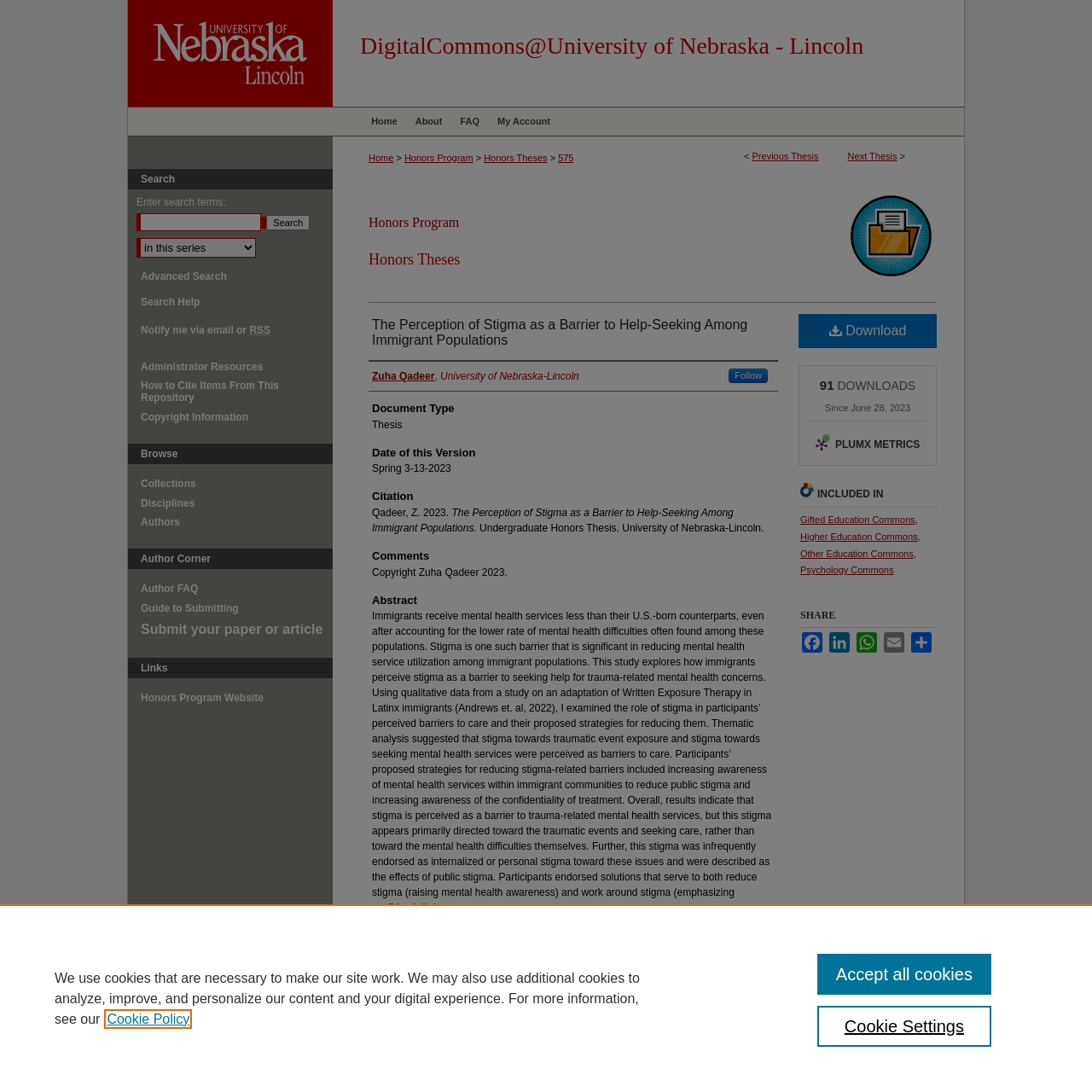Determine the bounding box coordinates for the element that should be clicked to follow this instruction: "Click the Navigation Menu button". The coordinates should be given as four float numbers between 0 and 1, in the format [left, top, right, bottom].

None